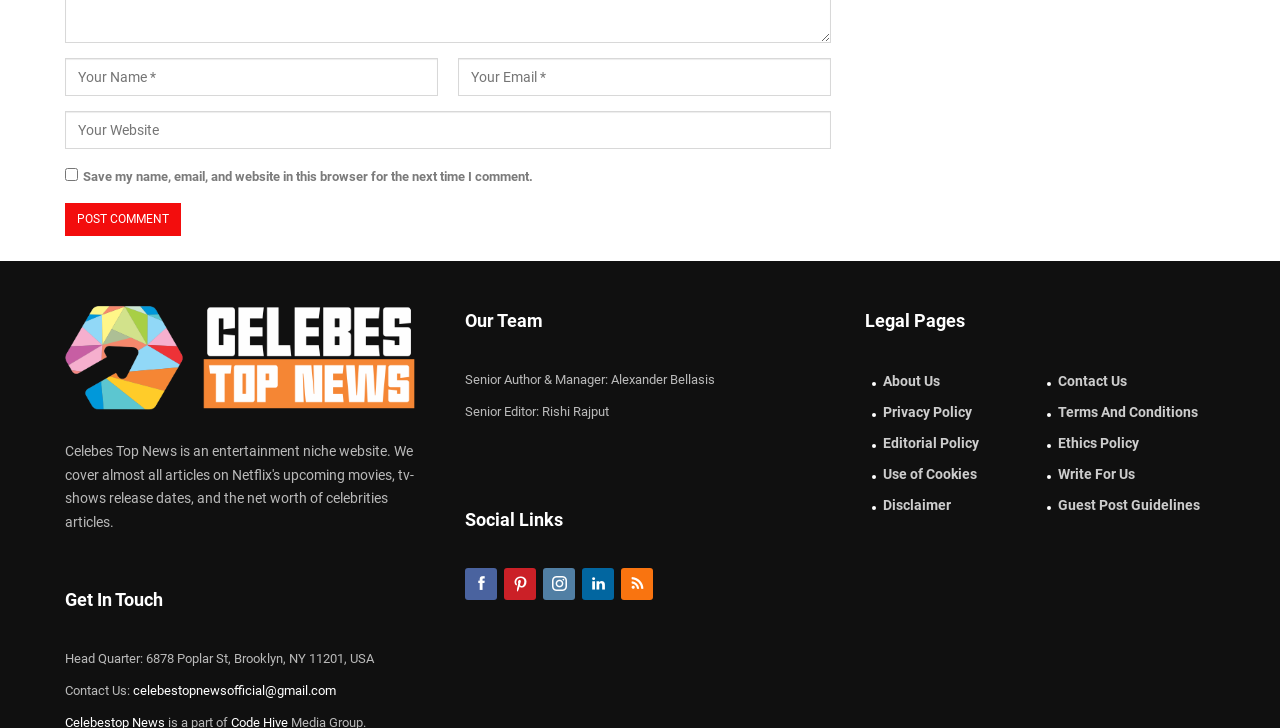Please identify the coordinates of the bounding box for the clickable region that will accomplish this instruction: "Visit our social media page on Facebook".

[0.363, 0.79, 0.388, 0.811]